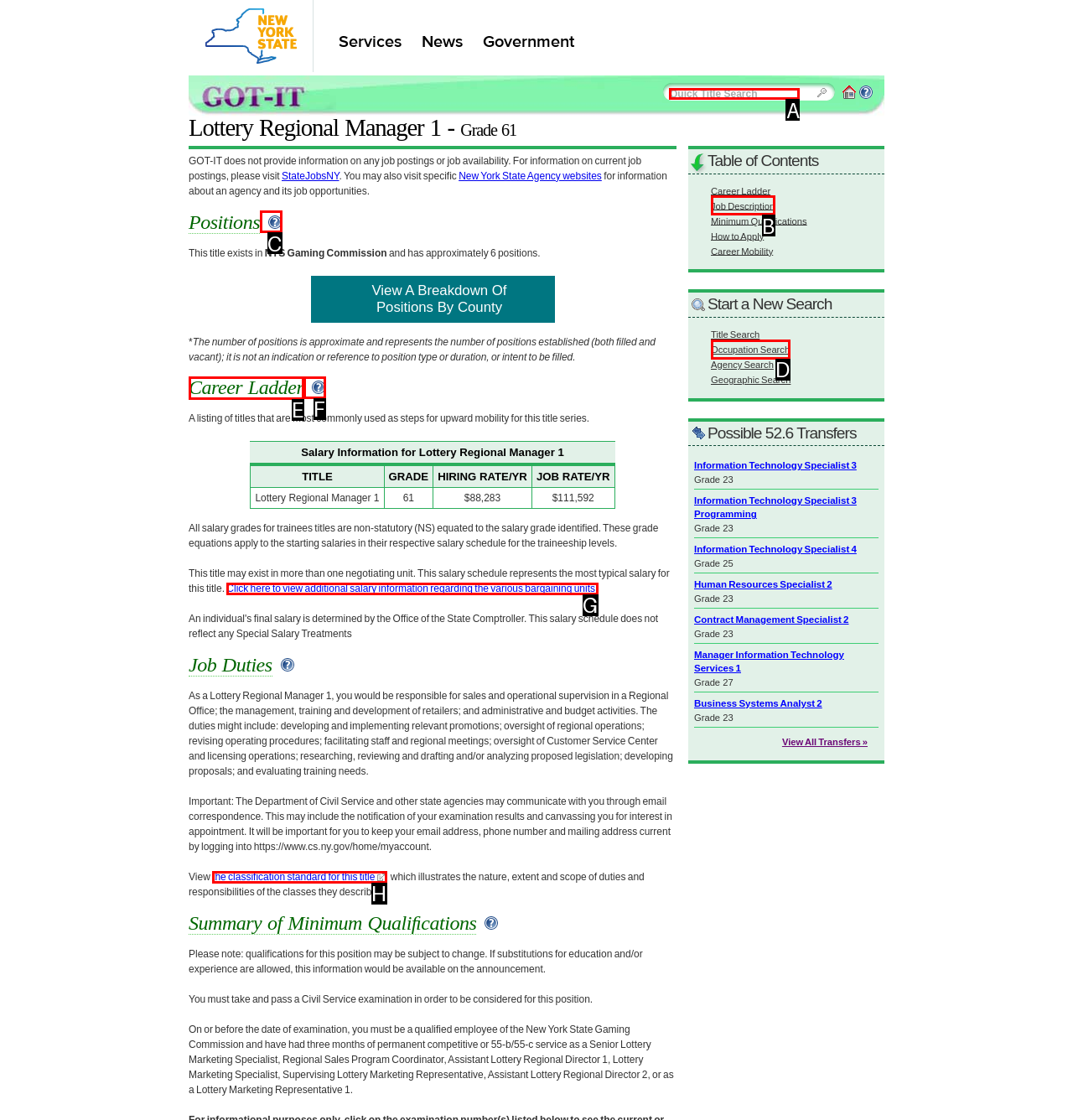For the instruction: Search for a job title, determine the appropriate UI element to click from the given options. Respond with the letter corresponding to the correct choice.

A